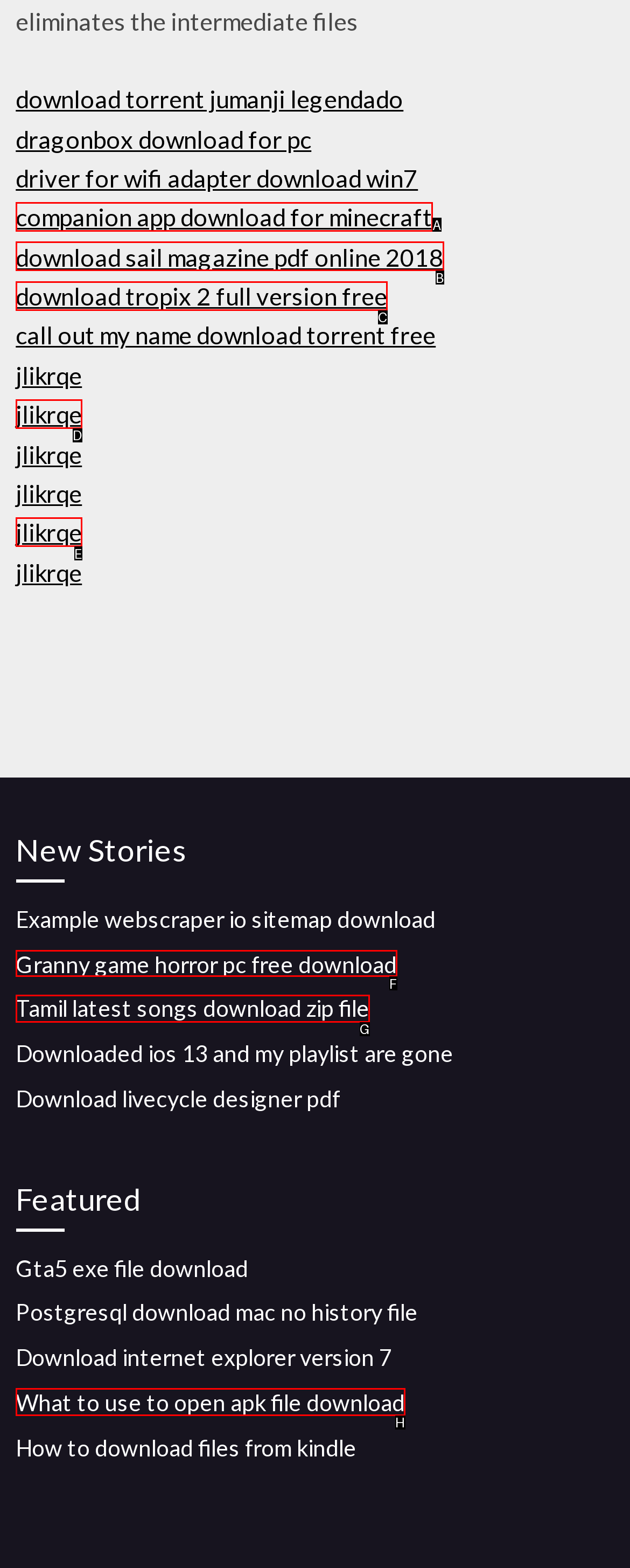Tell me which UI element to click to fulfill the given task: download Granny game horror pc free. Respond with the letter of the correct option directly.

F